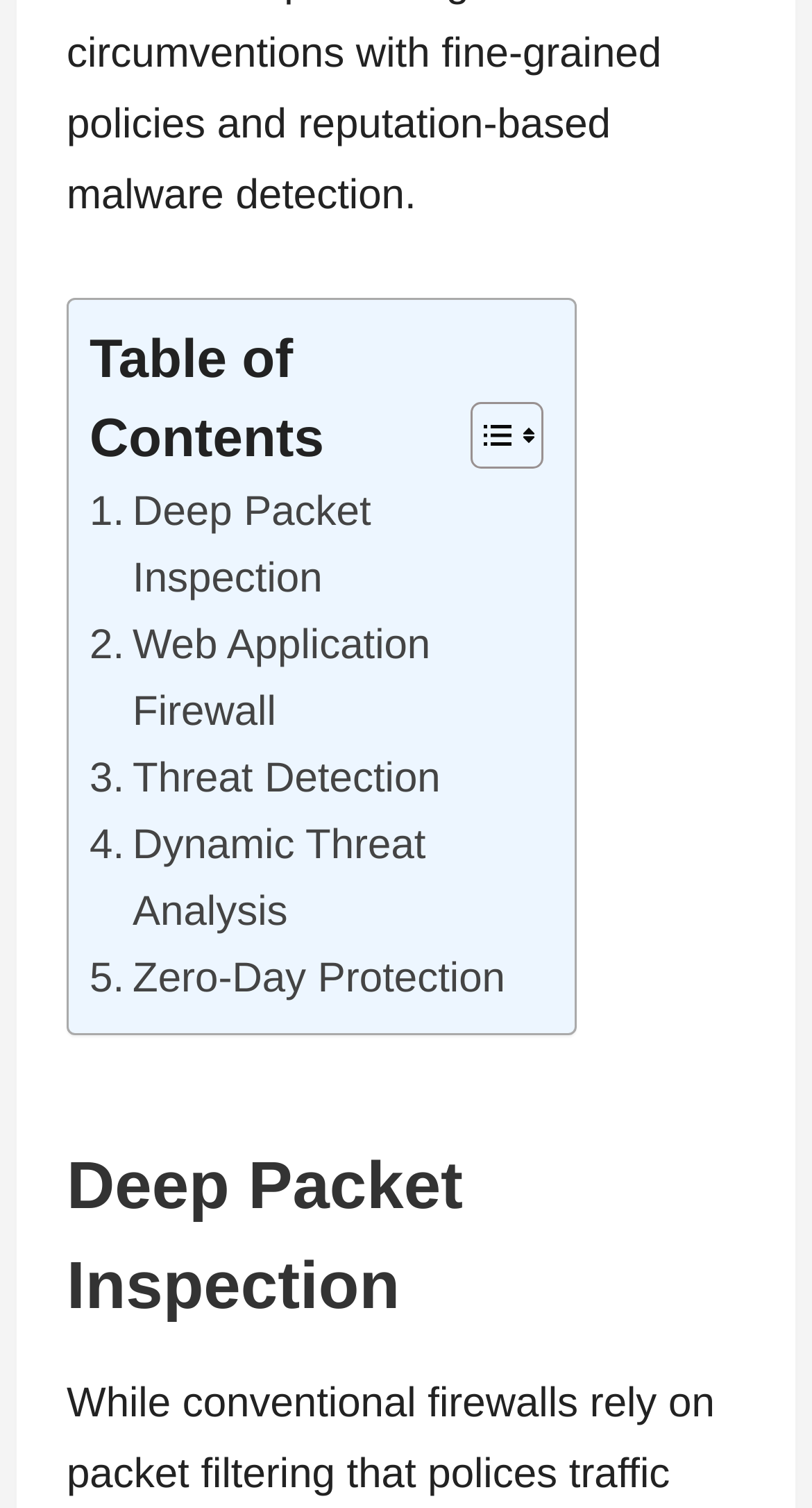Find the coordinates for the bounding box of the element with this description: "Toggle".

[0.54, 0.265, 0.655, 0.312]